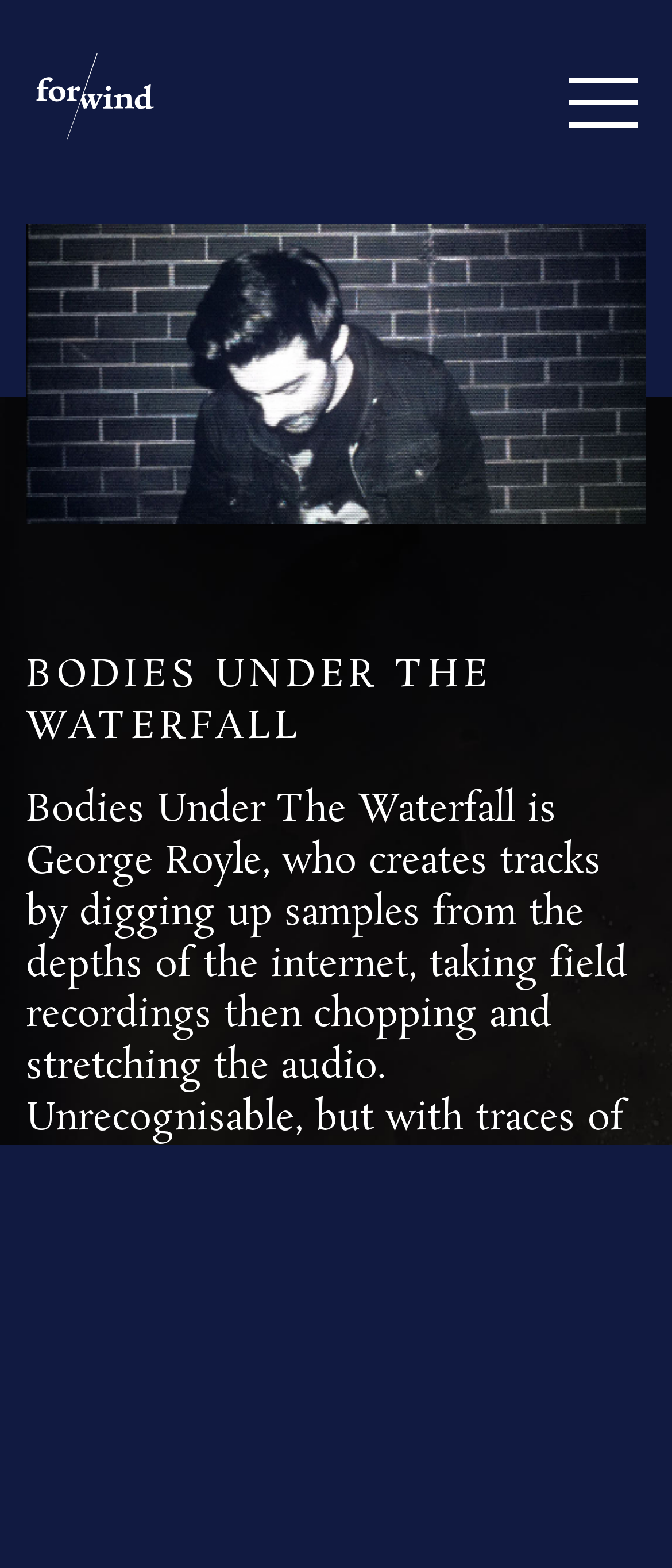What is the purpose of the checkbox?
Relying on the image, give a concise answer in one word or a brief phrase.

Unknown